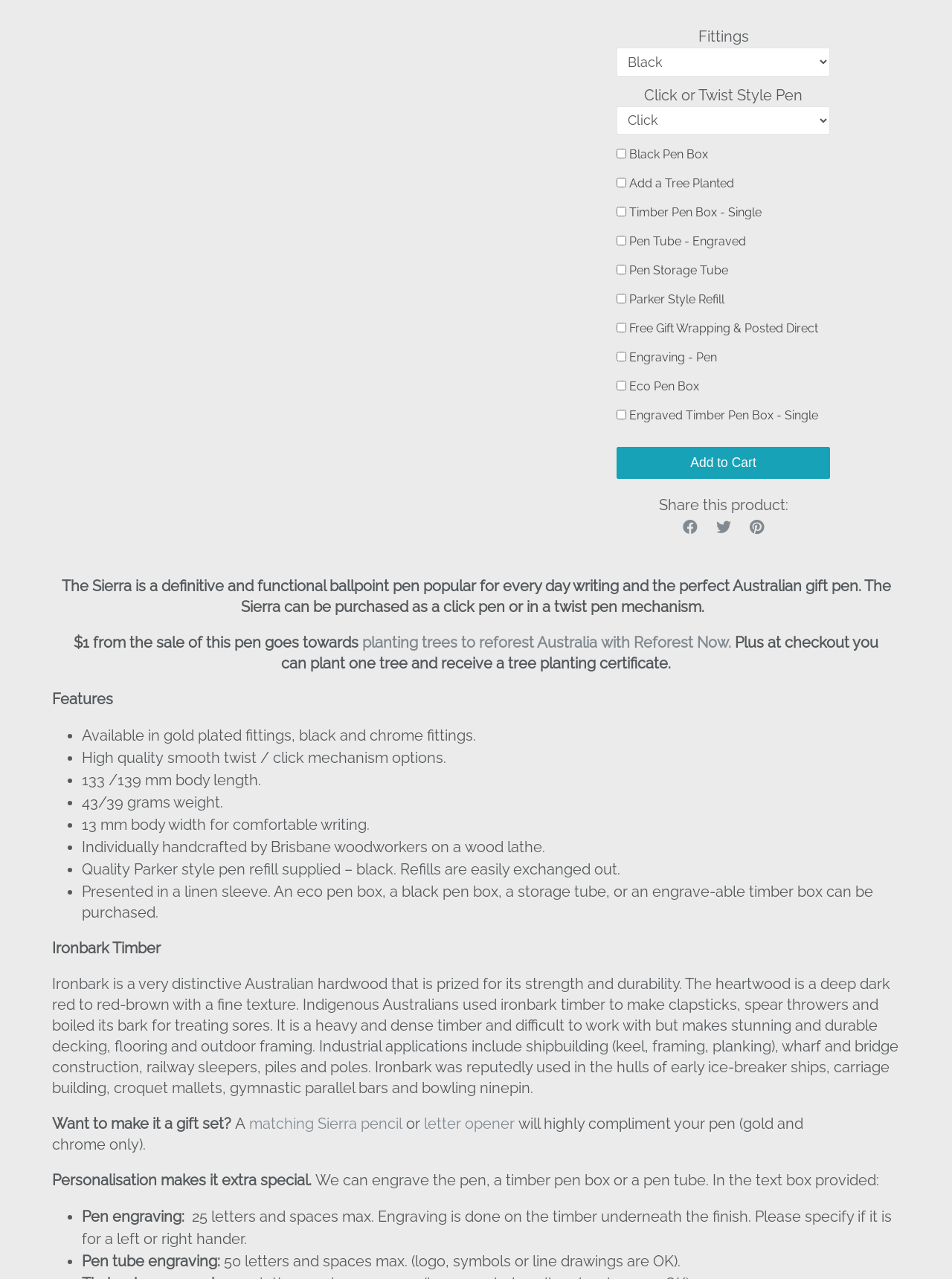Ascertain the bounding box coordinates for the UI element detailed here: "title="Pinterest"". The coordinates should be provided as [left, top, right, bottom] with each value being a float between 0 and 1.

[0.788, 0.405, 0.802, 0.419]